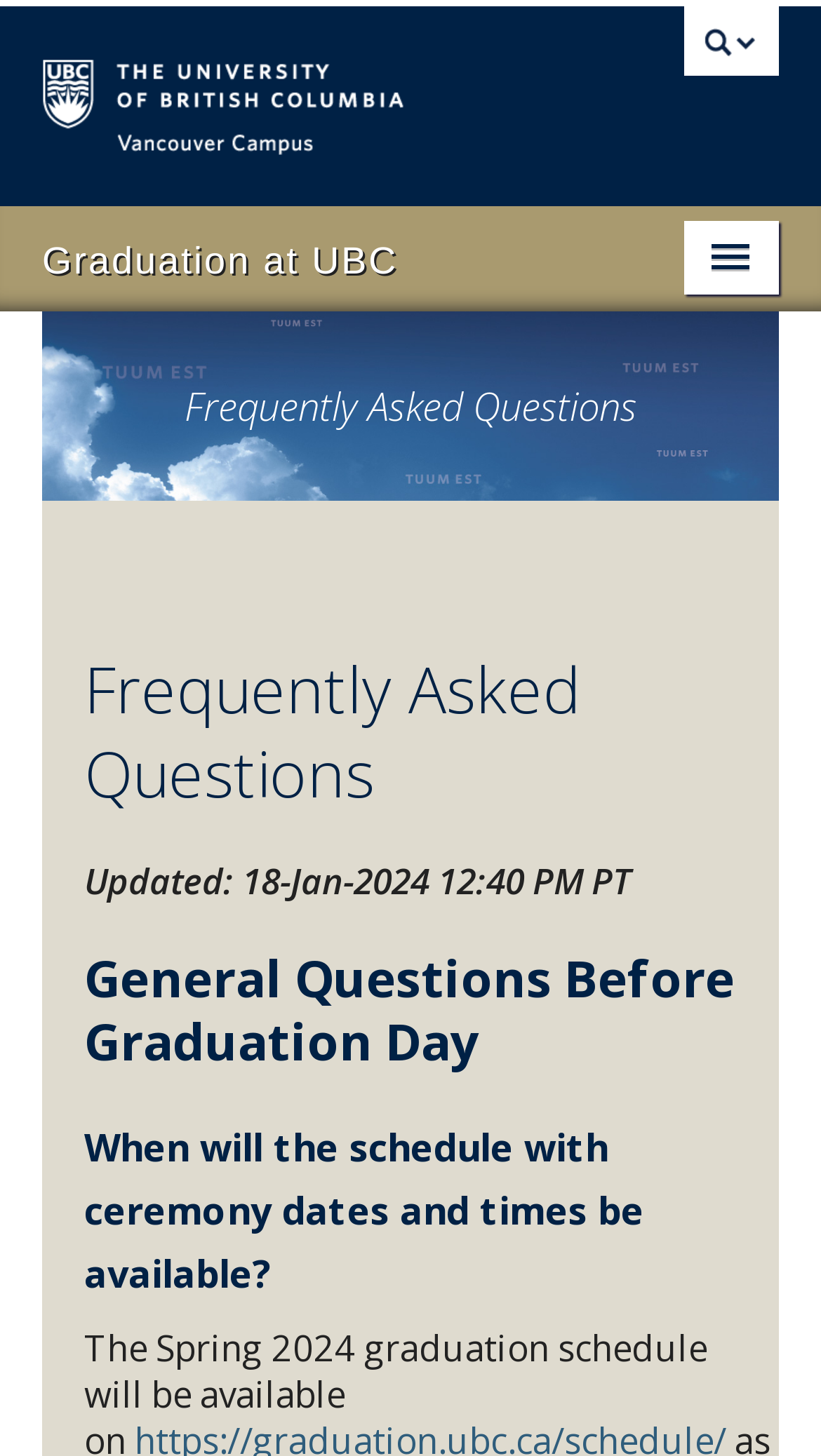Determine the bounding box coordinates of the clickable element necessary to fulfill the instruction: "search for something". Provide the coordinates as four float numbers within the 0 to 1 range, i.e., [left, top, right, bottom].

[0.051, 0.043, 0.949, 0.087]